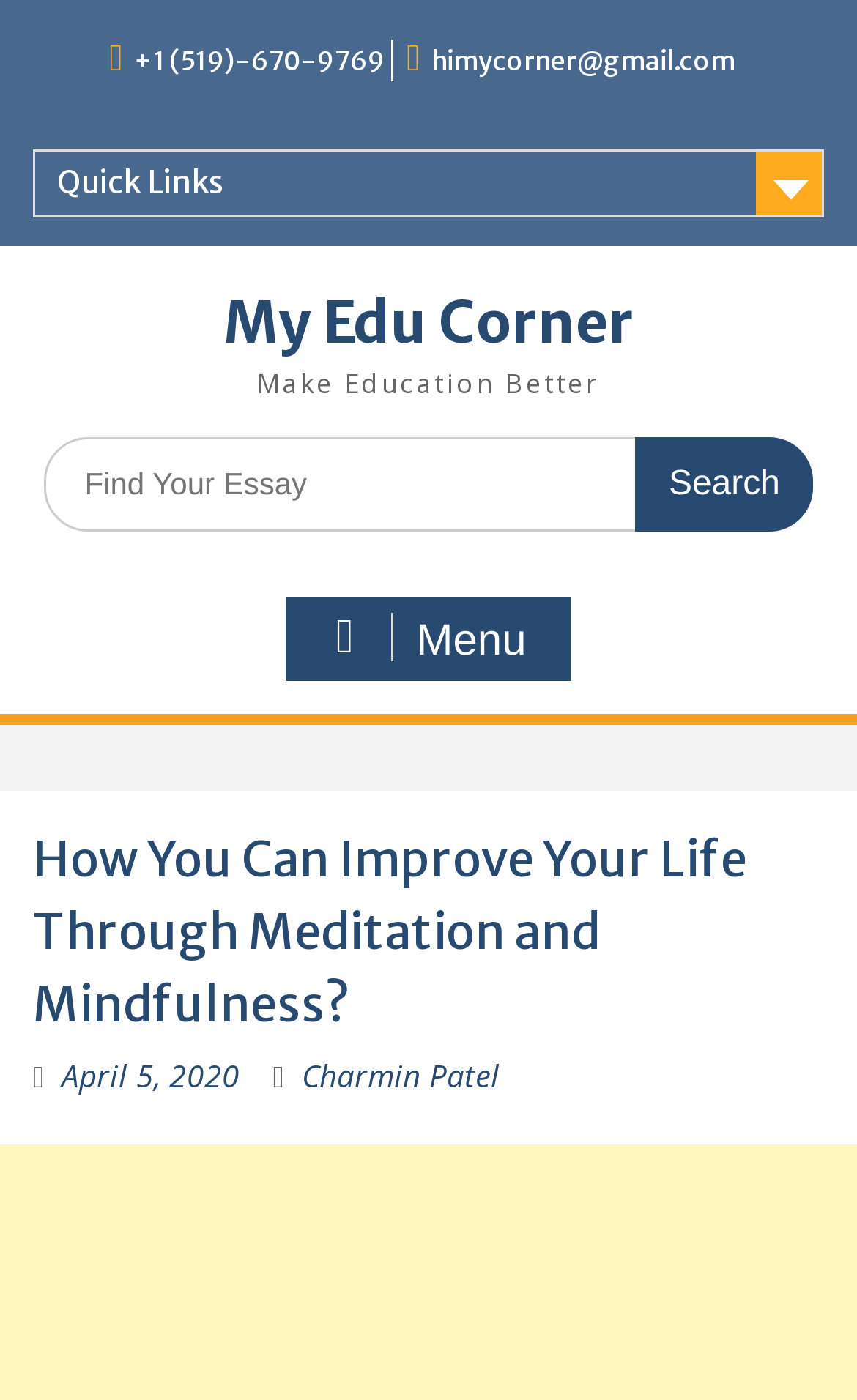Locate the bounding box for the described UI element: "+1 (519)-670-9769". Ensure the coordinates are four float numbers between 0 and 1, formatted as [left, top, right, bottom].

[0.156, 0.031, 0.449, 0.055]